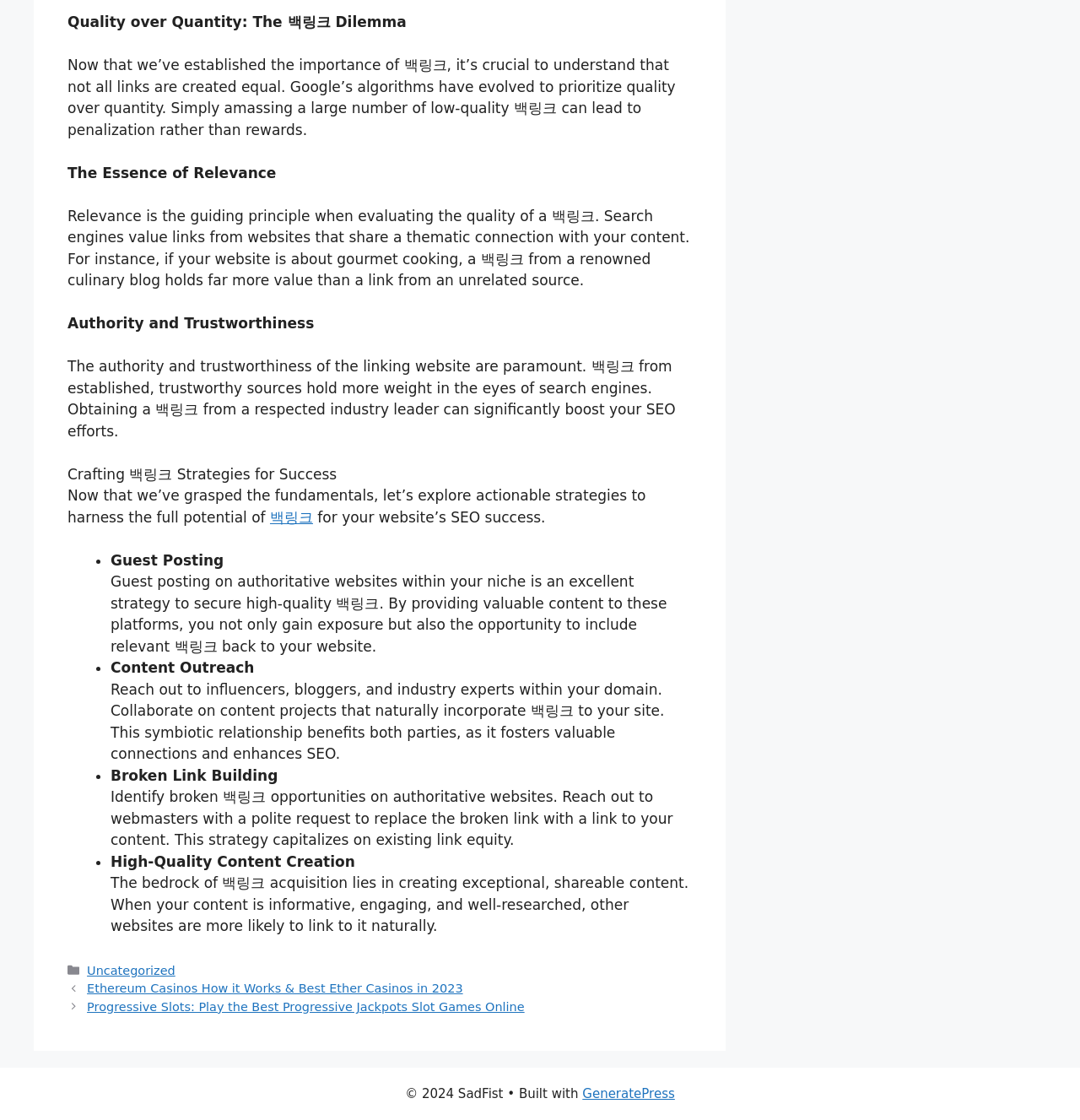Provide the bounding box coordinates for the UI element that is described by this text: "백링크". The coordinates should be in the form of four float numbers between 0 and 1: [left, top, right, bottom].

[0.25, 0.454, 0.29, 0.469]